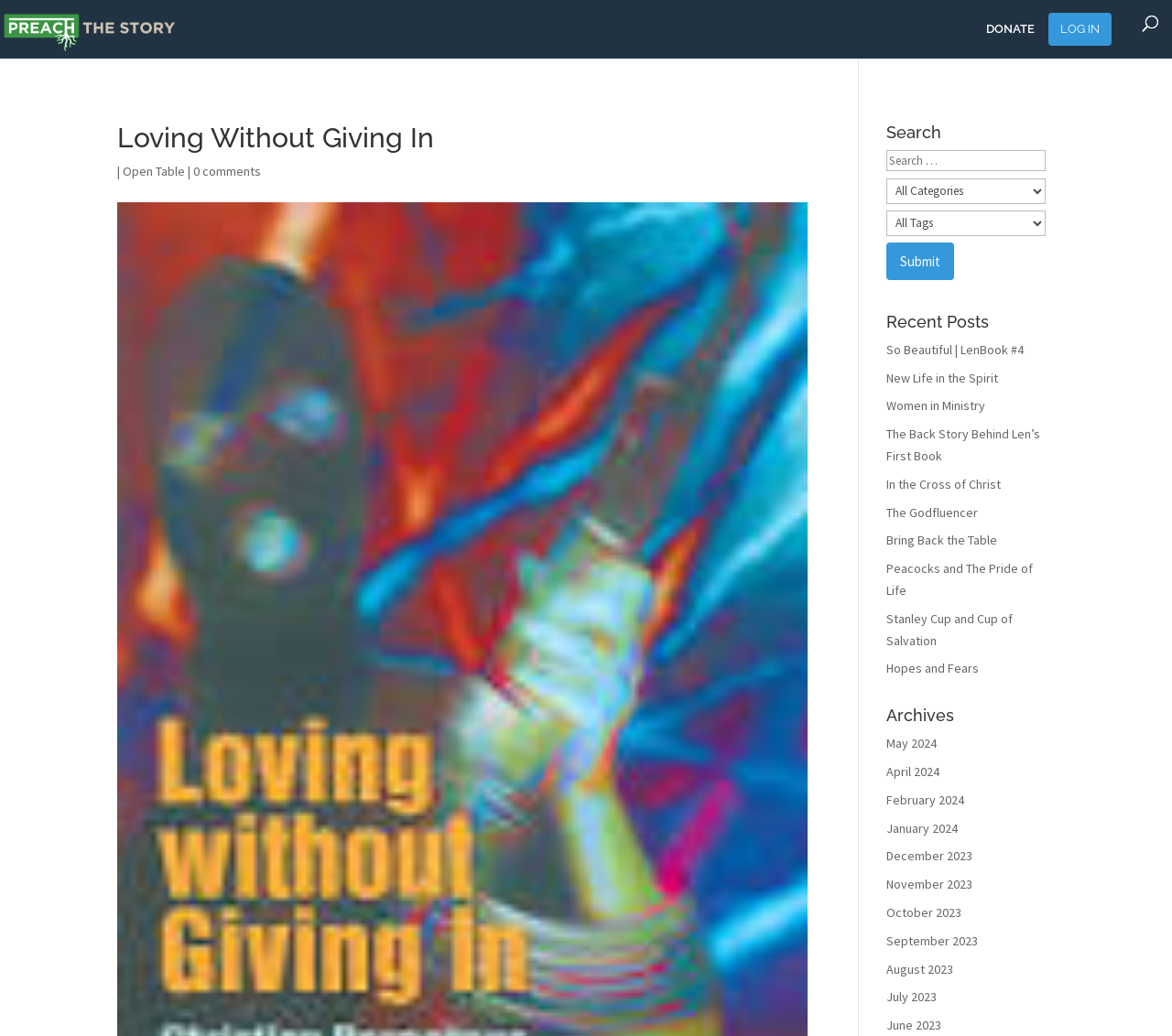Please find the bounding box coordinates of the clickable region needed to complete the following instruction: "Search for something". The bounding box coordinates must consist of four float numbers between 0 and 1, i.e., [left, top, right, bottom].

[0.756, 0.145, 0.892, 0.165]